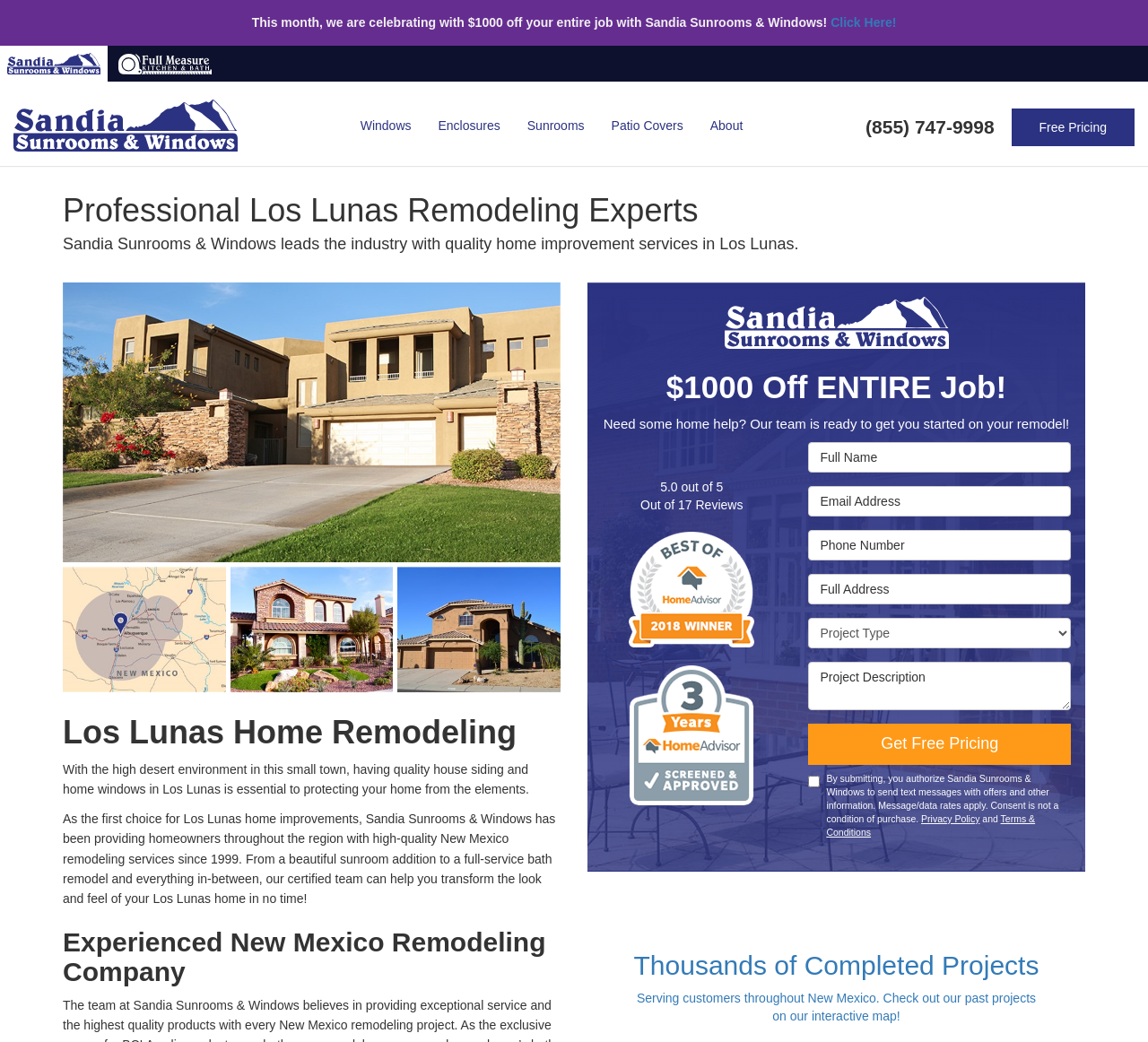Describe all the significant parts and information present on the webpage.

This webpage is about Sandia Sunrooms & Windows, a company that specializes in home remodeling and exterior services in Los Lunas, New Mexico. At the top of the page, there is a logo of the company, along with a phone number and a link to get free pricing. Below that, there is a horizontal menu bar with buttons for different services, including windows, enclosures, sunrooms, patio covers, and about the company.

The main content of the page is divided into sections. The first section has a heading "Los Lunas Home Remodeling" and describes the importance of having quality house siding and home windows in Los Lunas. It also introduces Sandia Sunrooms & Windows as a leading provider of home improvement services in the region.

The next section has a heading "Experienced New Mexico Remodeling Company" and features a logo and a promotional offer of $1000 off entire jobs. Below that, there is a section with customer reviews, including a rating of 5.0 out of 17 reviews.

The page also has a form where visitors can fill out their information to get started on their remodeling project. The form includes fields for full name, email address, phone number, full address, project type, and project description. There is also a checkbox to authorize the company to send text messages with offers and other information.

At the bottom of the page, there are links to the company's privacy policy and terms & conditions, as well as a section with a heading "Thousands of Completed Projects". Throughout the page, there are also several images, including photos of service areas and logos of Home Advisor.